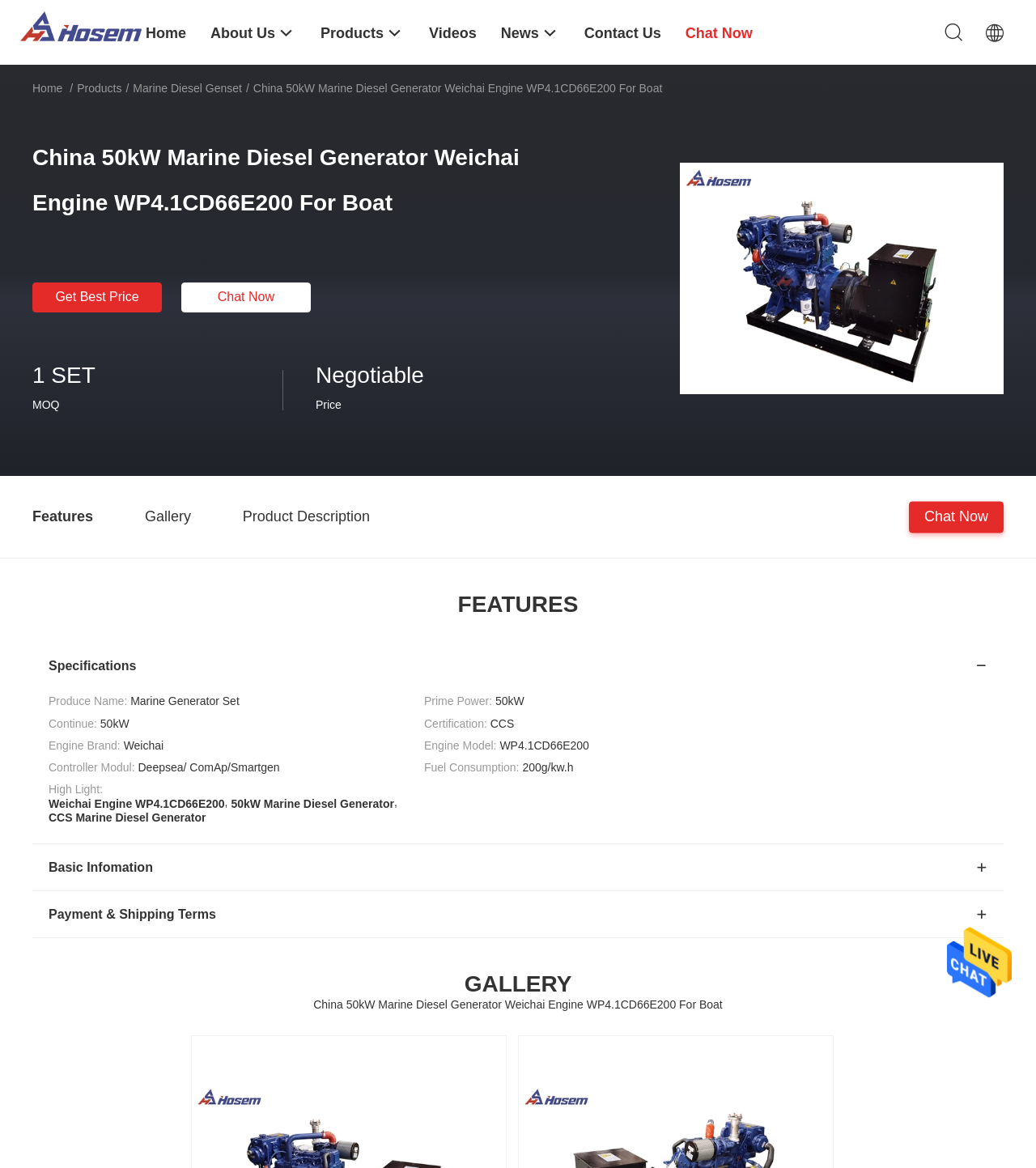What is the main heading displayed on the webpage? Please provide the text.

China 50kW Marine Diesel Generator Weichai Engine WP4.1CD66E200 For Boat